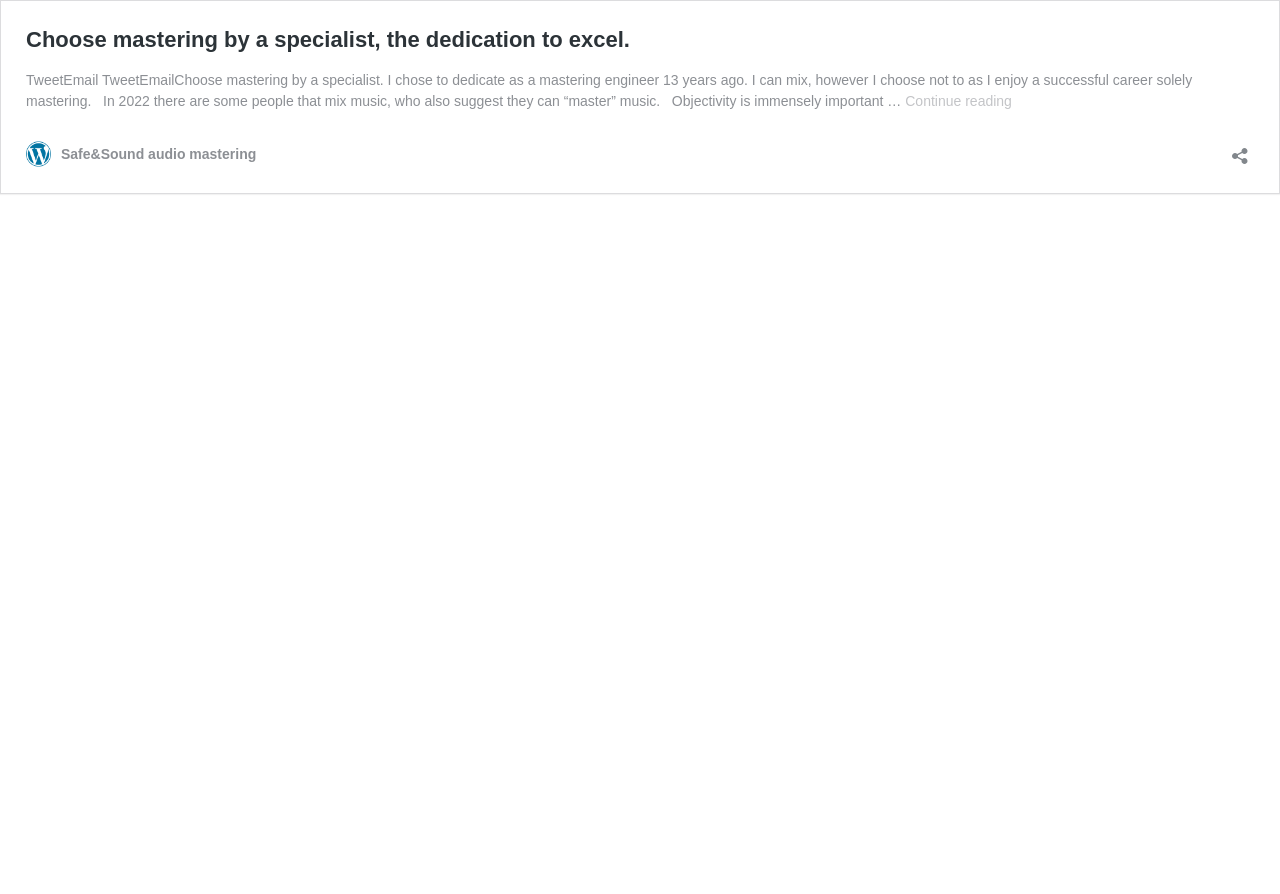Explain the webpage in detail.

The webpage appears to be a personal webpage or blog of a mastering engineer. At the top, there is a link that reads "Choose mastering by a specialist, the dedication to excel." Below this link, there is a block of text that describes the engineer's background and philosophy, mentioning their 13-year dedication to mastering and the importance of objectivity. 

To the right of this text block, there is another link that says "Continue reading Choose mastering by a specialist, the dedication to excel." This link is likely a continuation of the text block.

Below these elements, there is a table layout that contains a link to "Safe&Sound audio mastering" on the left and a button to "Open sharing dialog" on the right. 

Above this table layout, there is a tab panel that spans the width of the page.